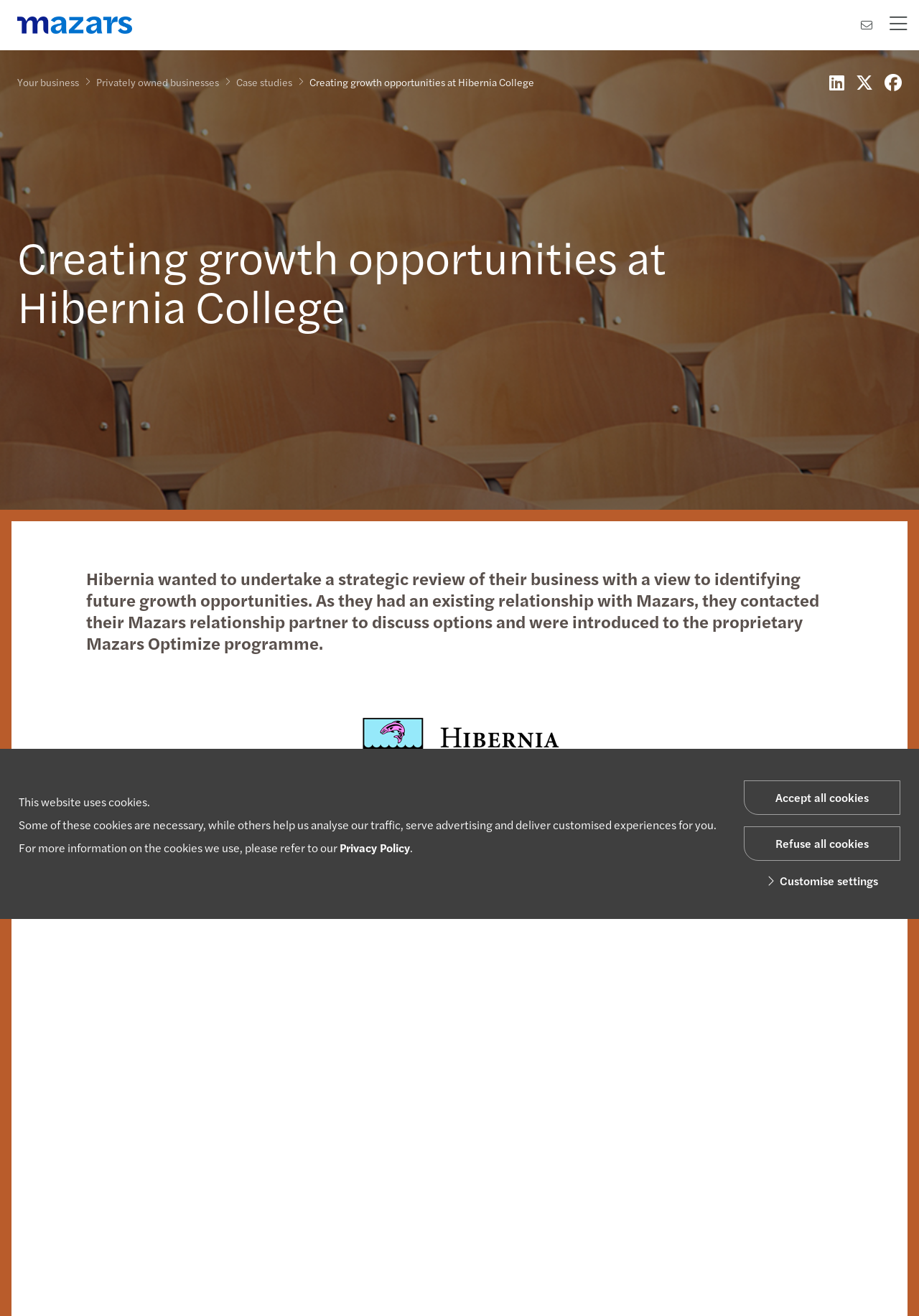Given the element description contact us, specify the bounding box coordinates of the corresponding UI element in the format (top-left x, top-left y, bottom-right x, bottom-right y). All values must be between 0 and 1.

[0.512, 0.924, 0.577, 0.937]